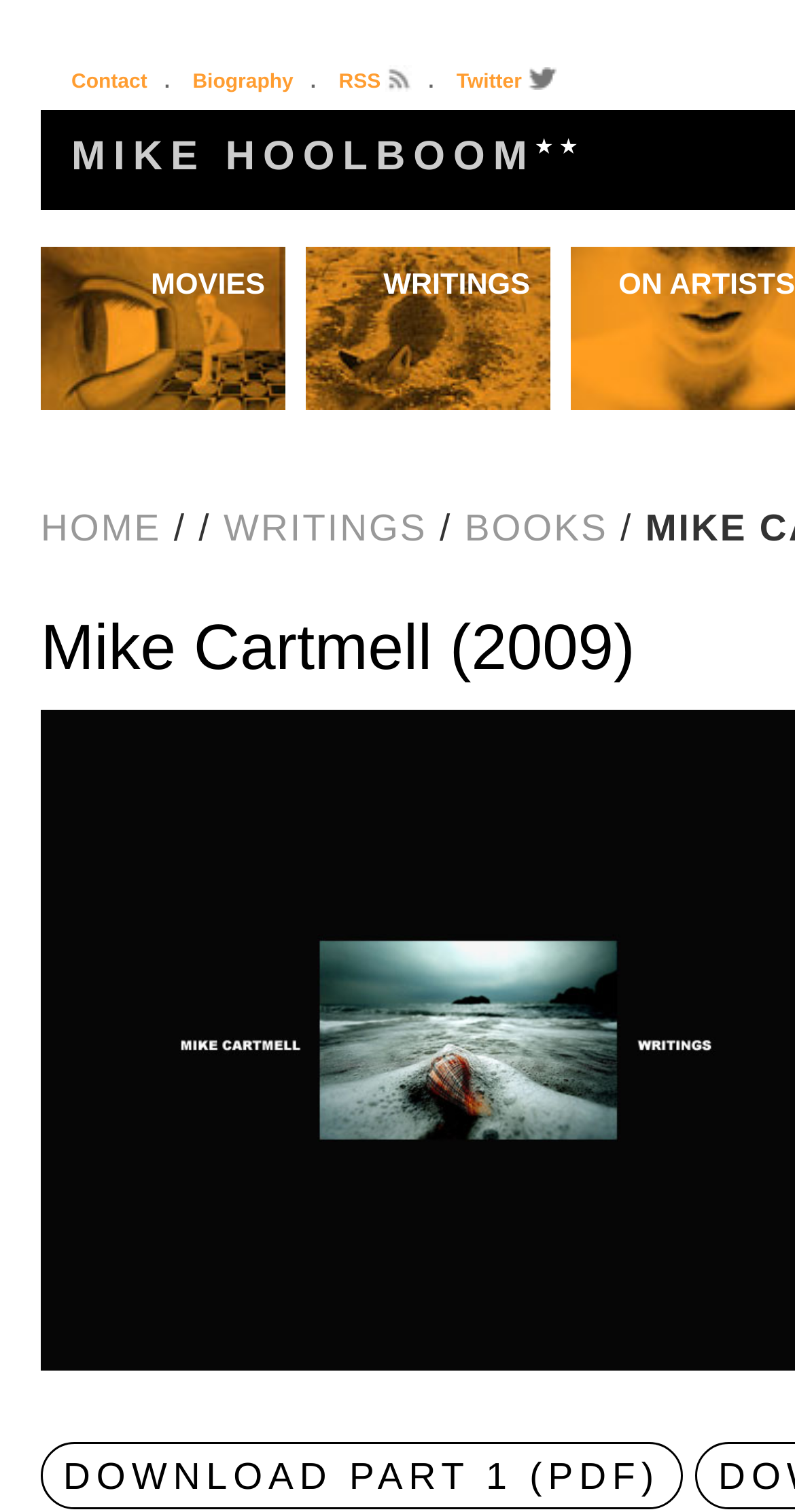Can you determine the bounding box coordinates of the area that needs to be clicked to fulfill the following instruction: "follow on Twitter"?

[0.574, 0.047, 0.7, 0.062]